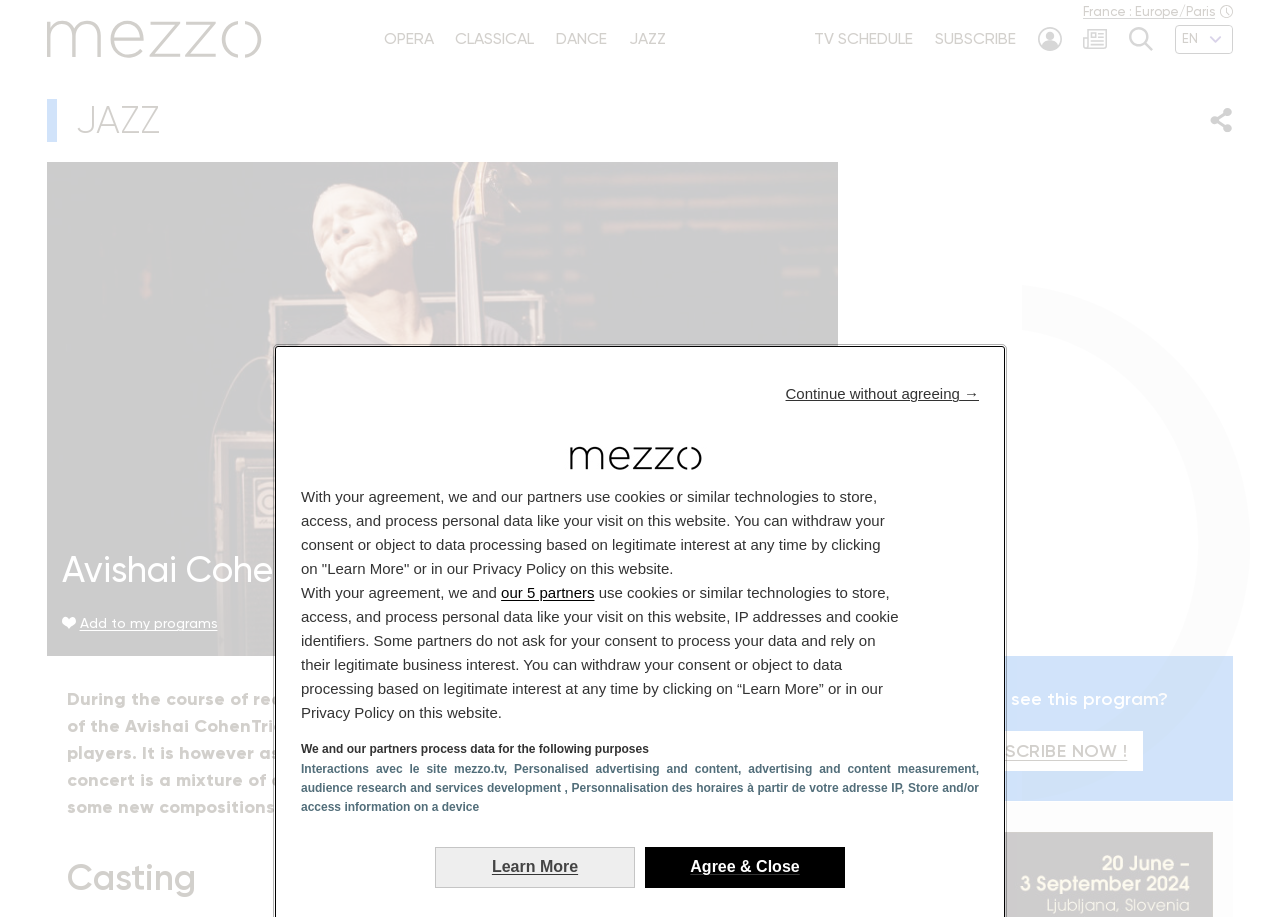Please specify the bounding box coordinates in the format (top-left x, top-left y, bottom-right x, bottom-right y), with values ranging from 0 to 1. Identify the bounding box for the UI component described as follows: Share

[0.944, 0.118, 0.963, 0.145]